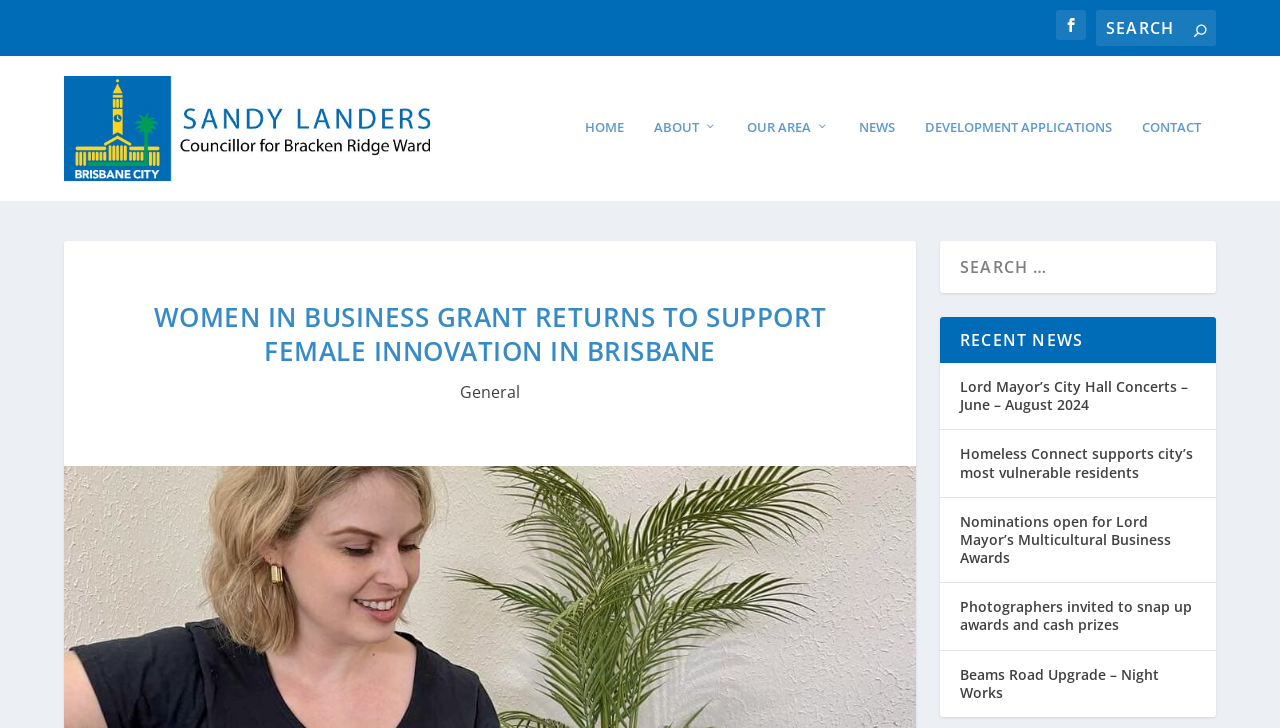Given the element description, predict the bounding box coordinates in the format (top-left x, top-left y, bottom-right x, bottom-right y), using floating point numbers between 0 and 1: name="s" placeholder="Search" title="Search for:"

[0.856, 0.014, 0.95, 0.063]